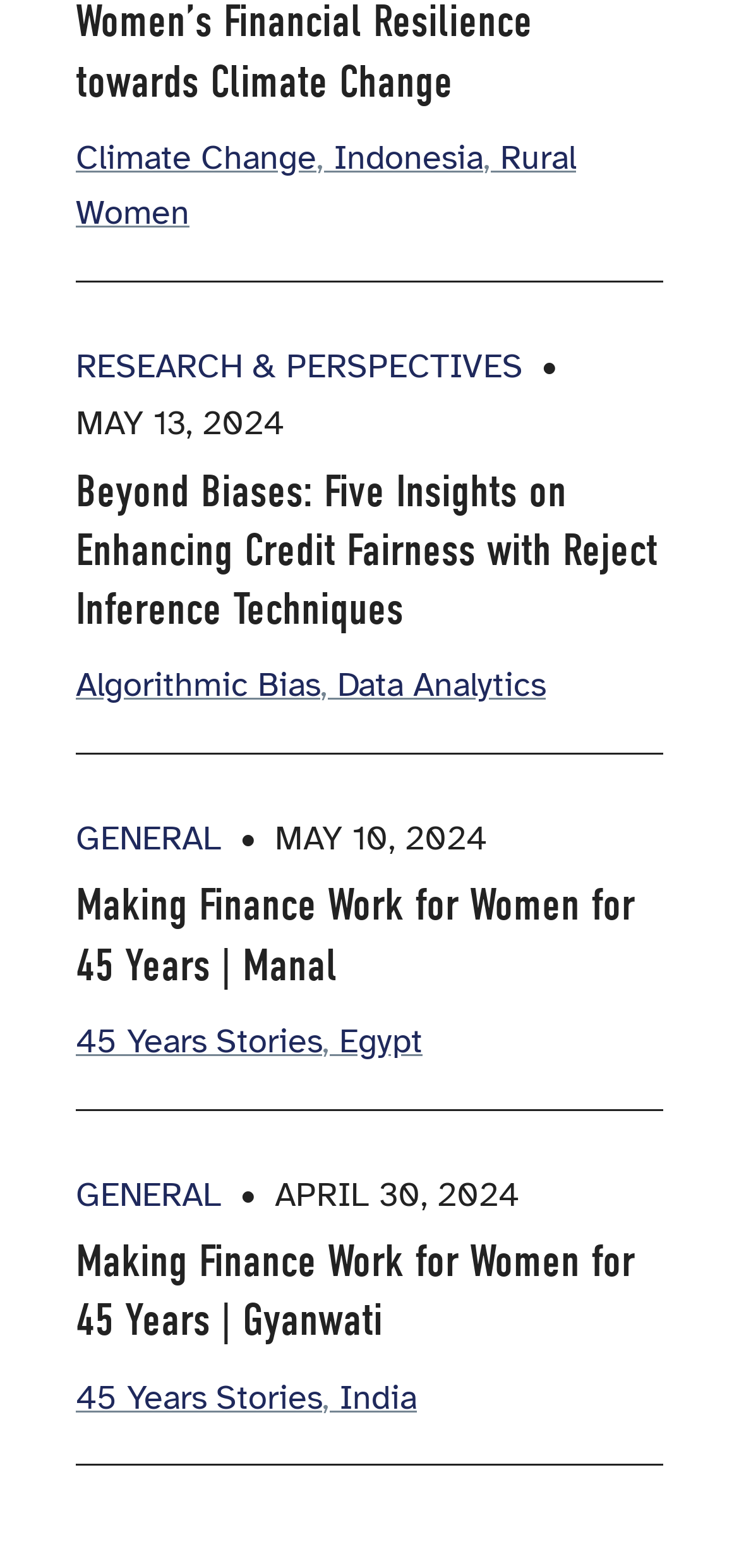Based on the image, provide a detailed response to the question:
What is the date of the second article?

The second article has a static text 'MAY 10, 2024' which suggests that the date of the article is MAY 10, 2024.